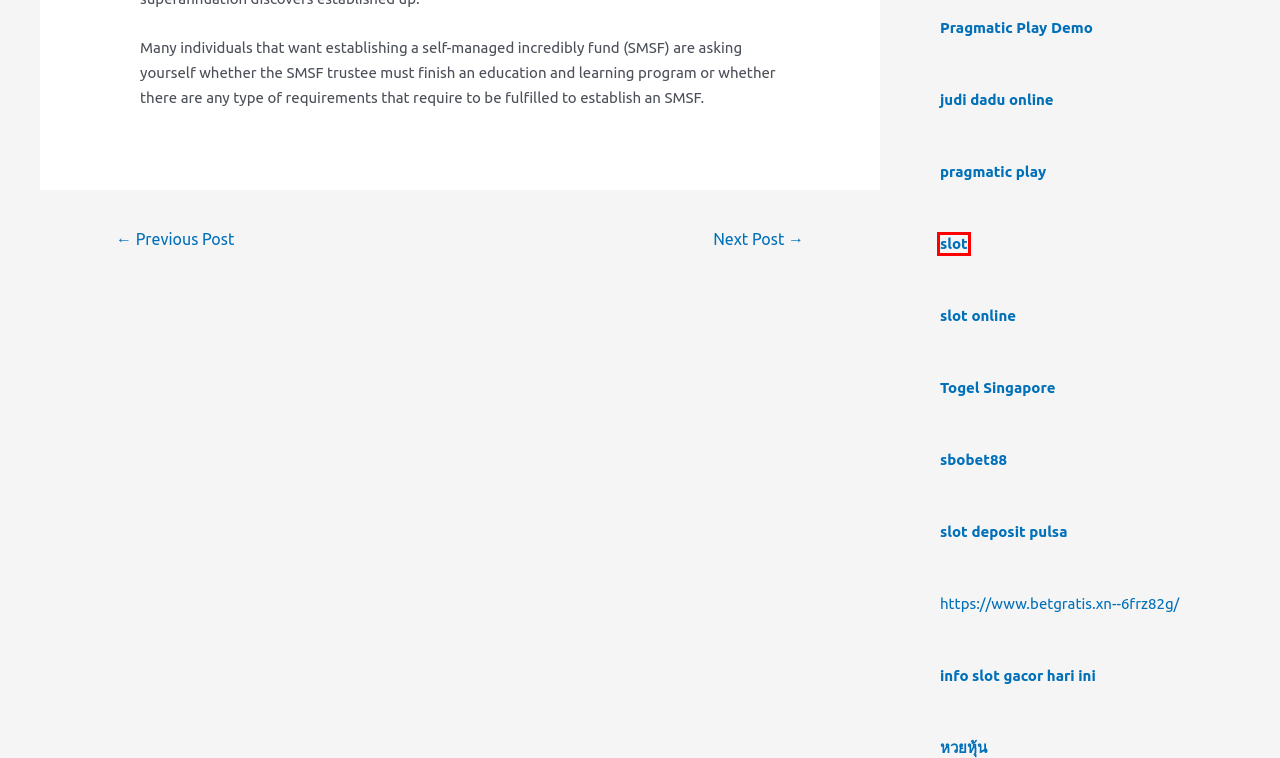You are presented with a screenshot of a webpage with a red bounding box. Select the webpage description that most closely matches the new webpage after clicking the element inside the red bounding box. The options are:
A. Free Cleopatra Slots – Great Online Fun – Crsz12jc
B. GUNUNG388: Situs #1 Teknologi Mutakhir Judi Online Terbaru
C. Gaming – Crsz12jc
D. Slot Online: Cobain 20 Slot Demo Gratis Pragmatic Play Akun Demo Slot Gacor Maxwin 200JT
E. Pragmatic Play: Demo Slot Pragmatic, Pragmatic Play Demo, Akun Slot Demo
F. Keluaran SGP Togel Singapore Pengeluaran SGP Data SGP Toto SGP Hari Ini
G. GACOR88 JP: Situs Judi Slot Online Gacor Slot88 Deposit Pulsa Terbaru
H. Natural Skin Care Products – Will Your Skin Benefit? – Crsz12jc

G